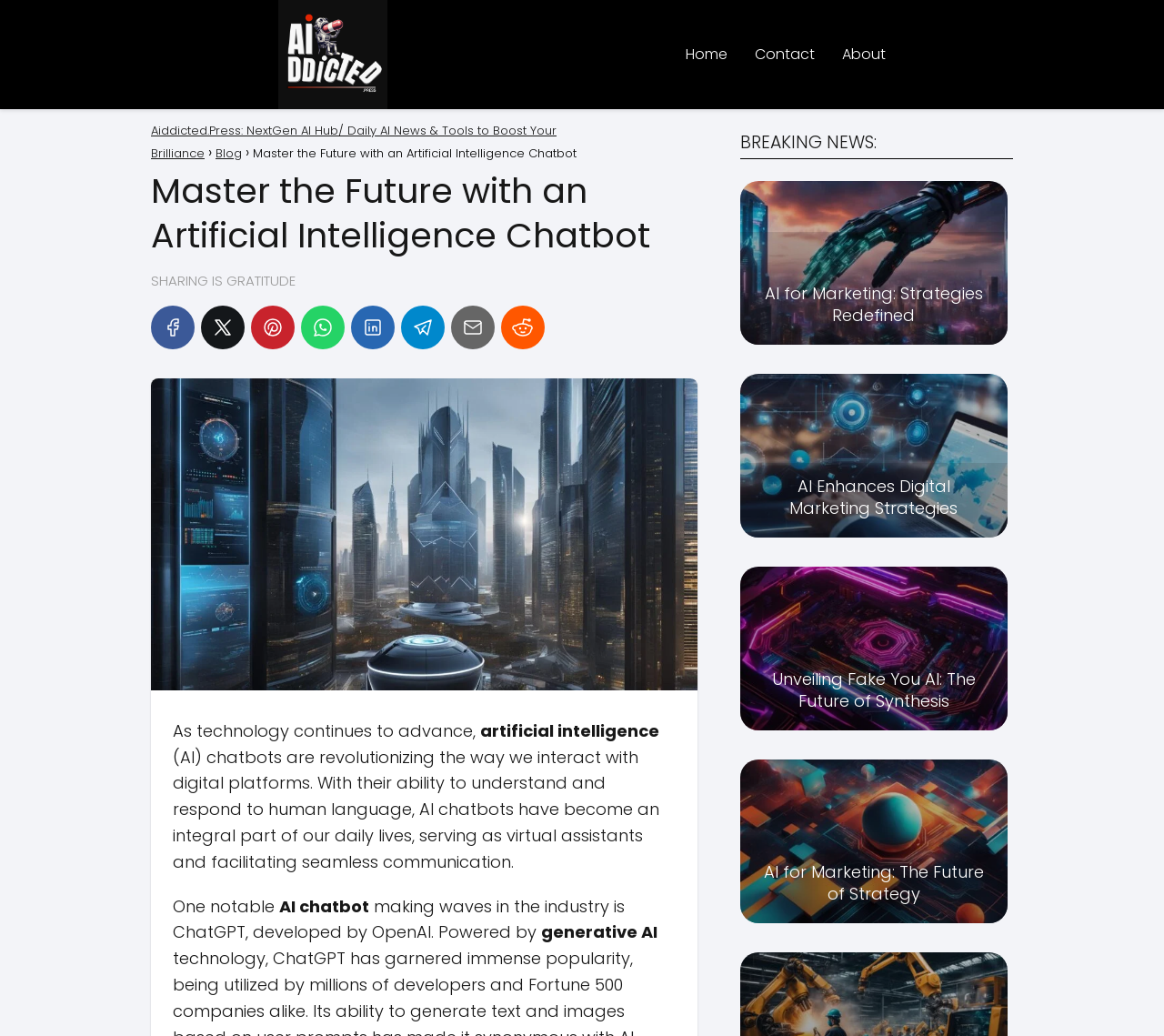Find the bounding box coordinates for the HTML element described as: "Blog". The coordinates should consist of four float values between 0 and 1, i.e., [left, top, right, bottom].

[0.185, 0.14, 0.208, 0.156]